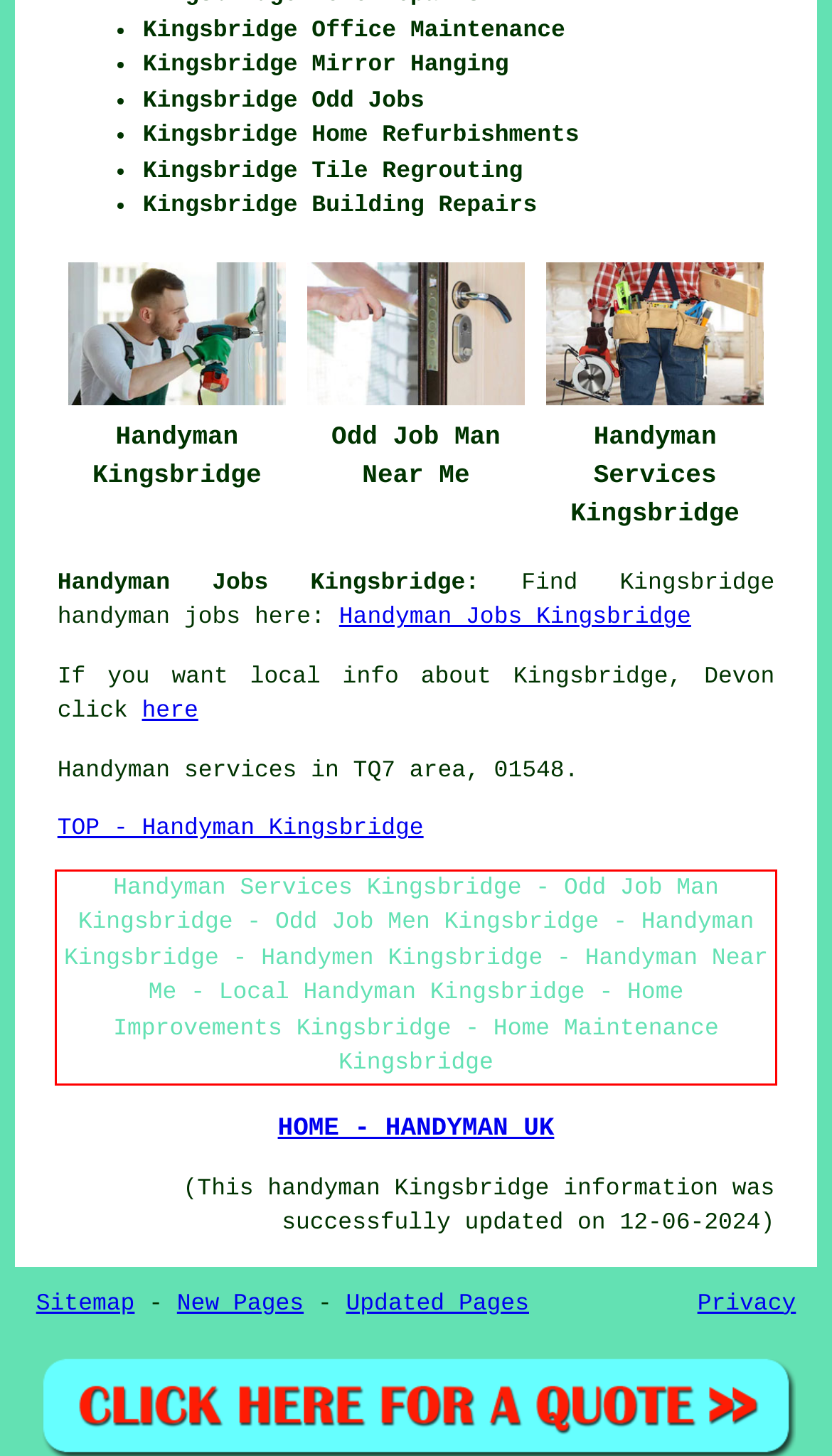Using the provided webpage screenshot, recognize the text content in the area marked by the red bounding box.

Handyman Services Kingsbridge - Odd Job Man Kingsbridge - Odd Job Men Kingsbridge - Handyman Kingsbridge - Handymen Kingsbridge - Handyman Near Me - Local Handyman Kingsbridge - Home Improvements Kingsbridge - Home Maintenance Kingsbridge